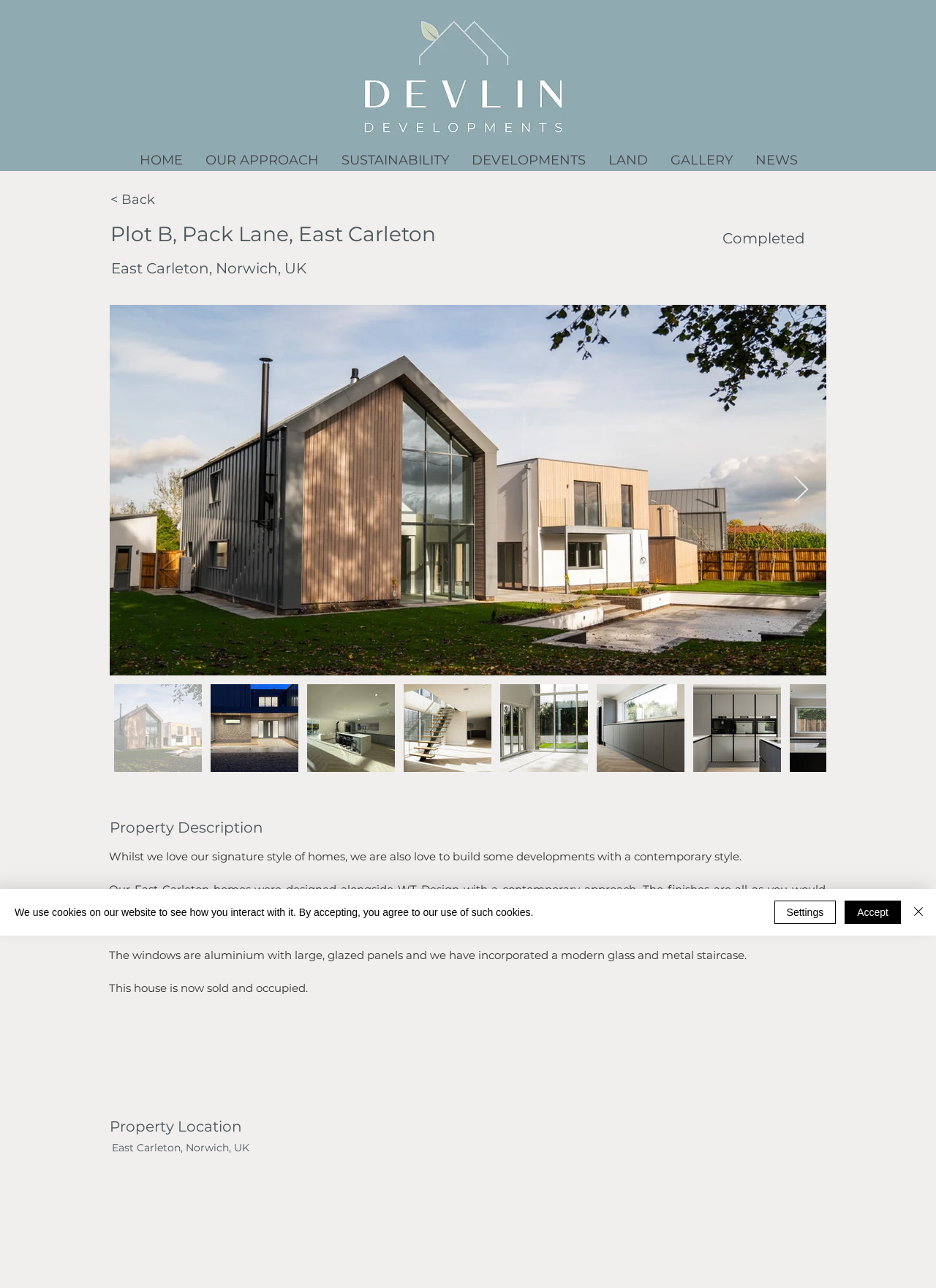Please find the bounding box coordinates for the clickable element needed to perform this instruction: "Click the image at the top".

[0.312, 0.005, 0.676, 0.113]